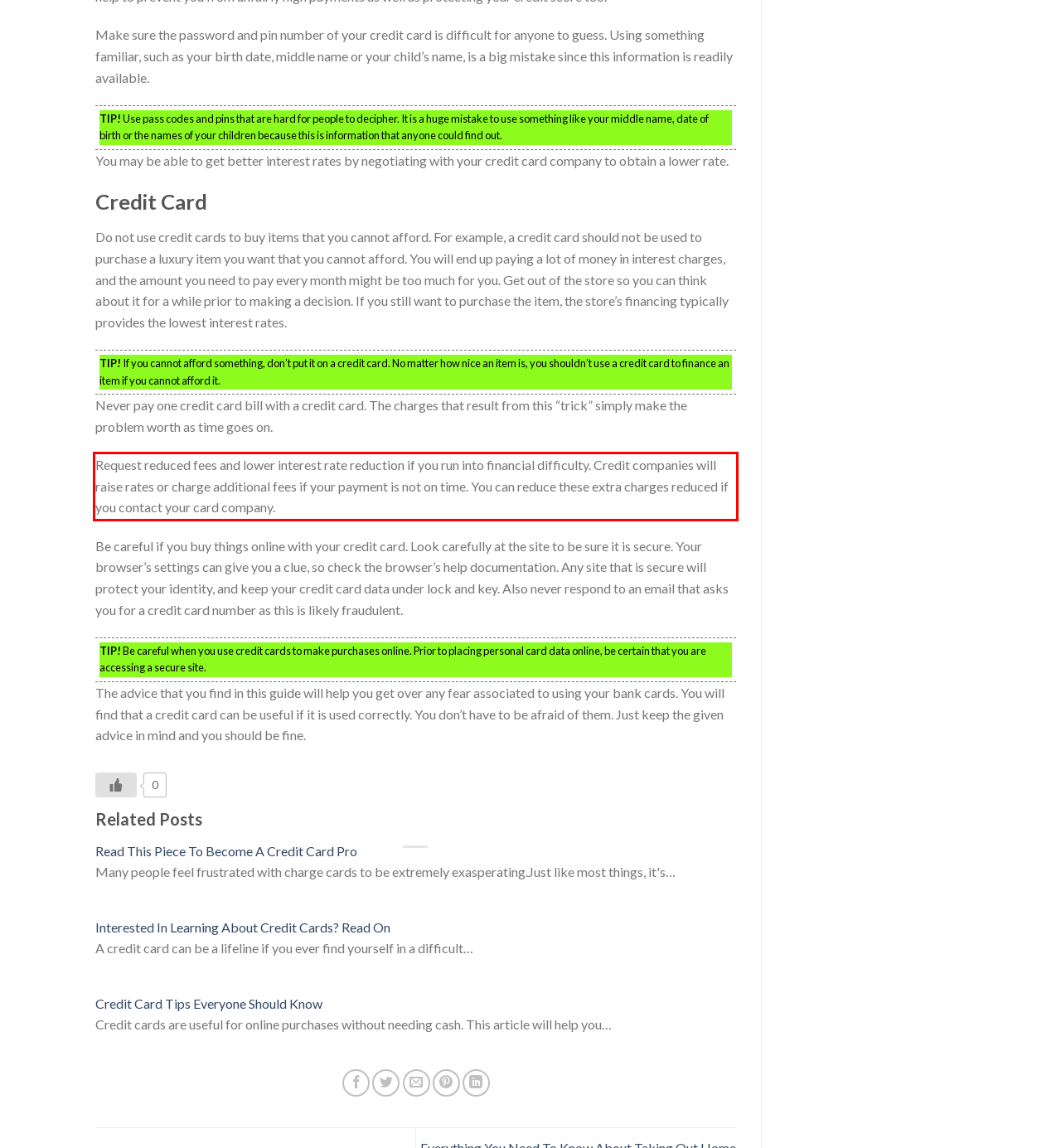Please extract the text content within the red bounding box on the webpage screenshot using OCR.

Request reduced fees and lower interest rate reduction if you run into financial difficulty. Credit companies will raise rates or charge additional fees if your payment is not on time. You can reduce these extra charges reduced if you contact your card company.